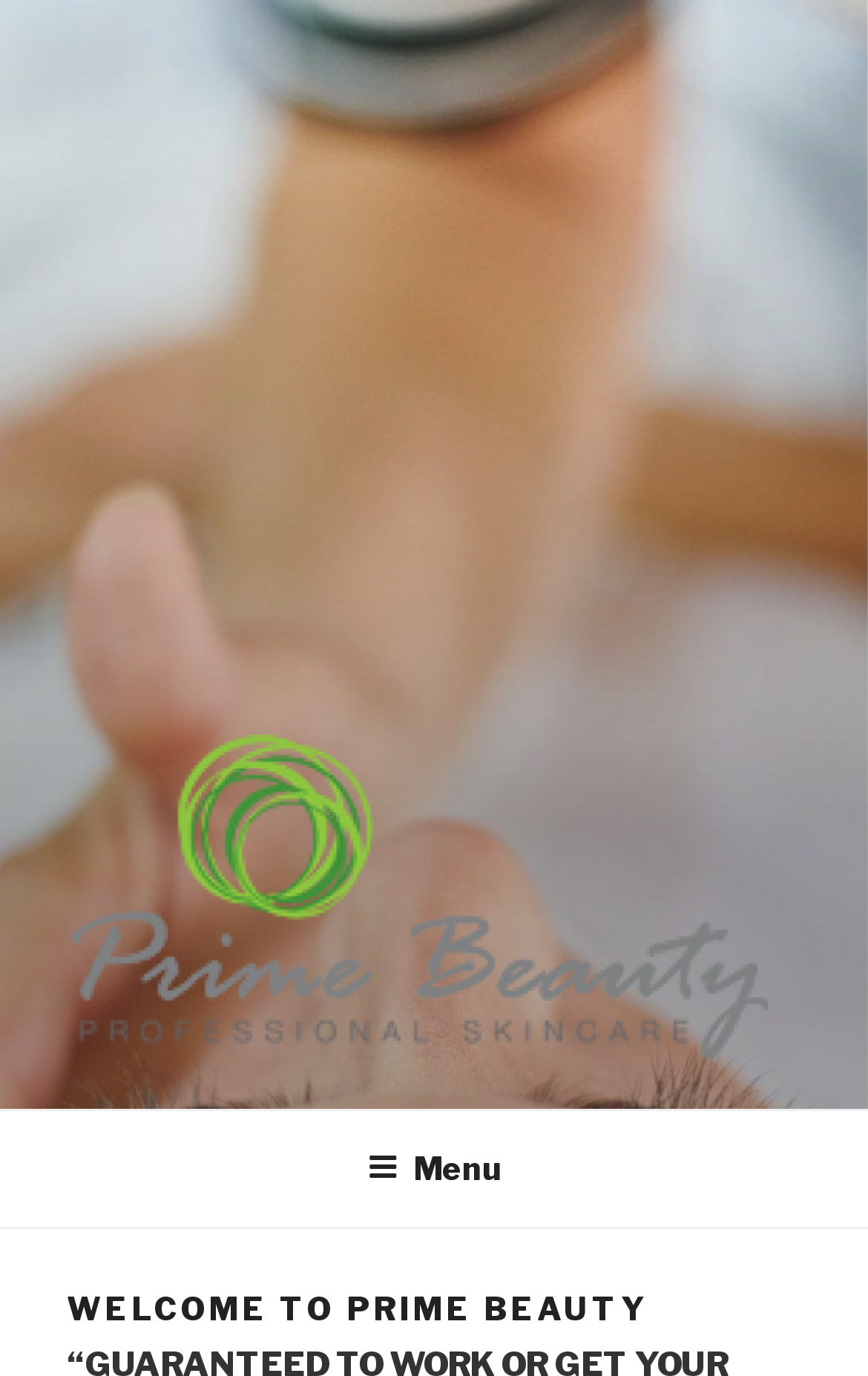What is the welcome message?
Using the image provided, answer with just one word or phrase.

WELCOME TO PRIME BEAUTY